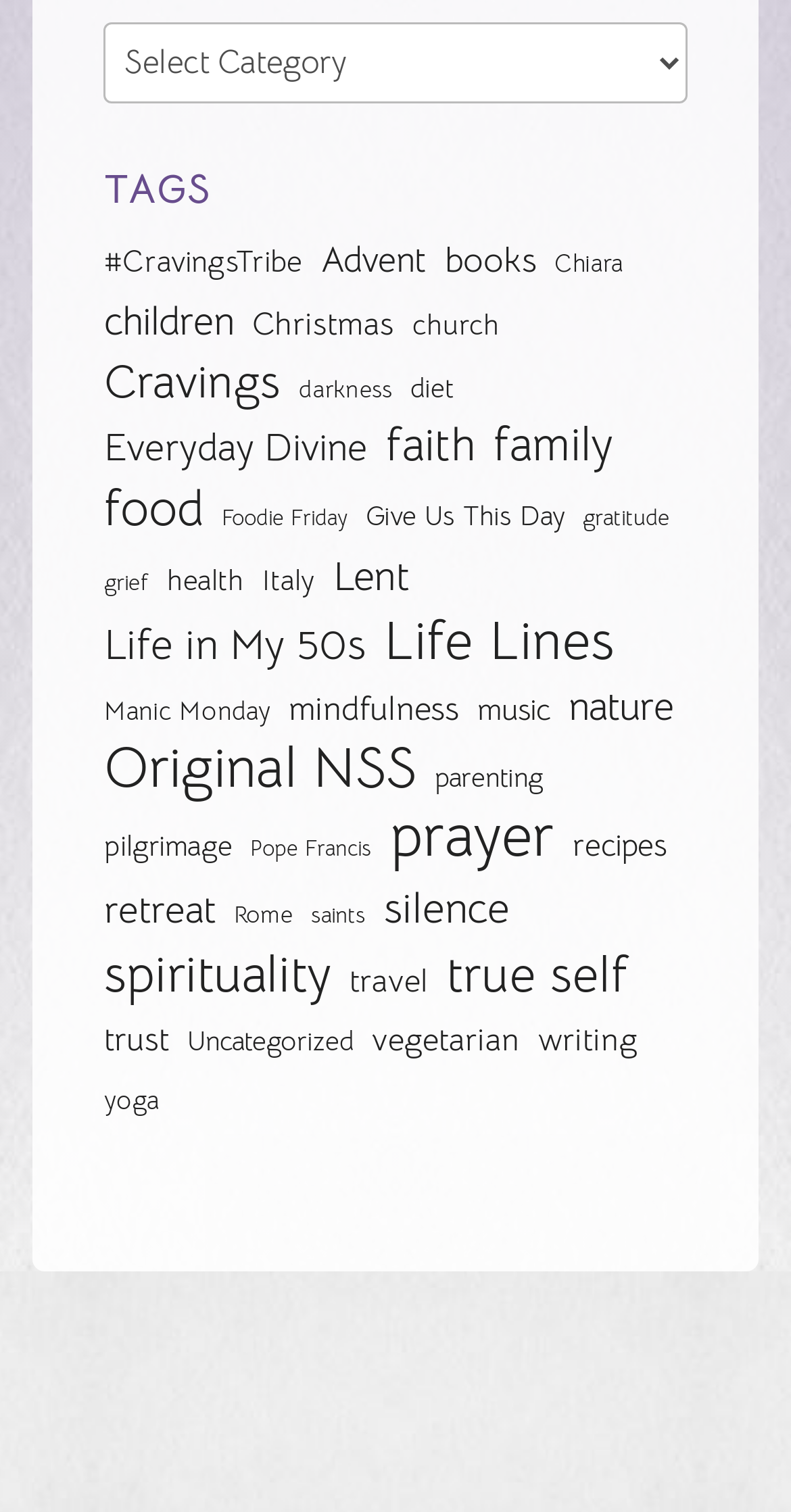How many categories are listed on the webpage?
Refer to the image and respond with a one-word or short-phrase answer.

49